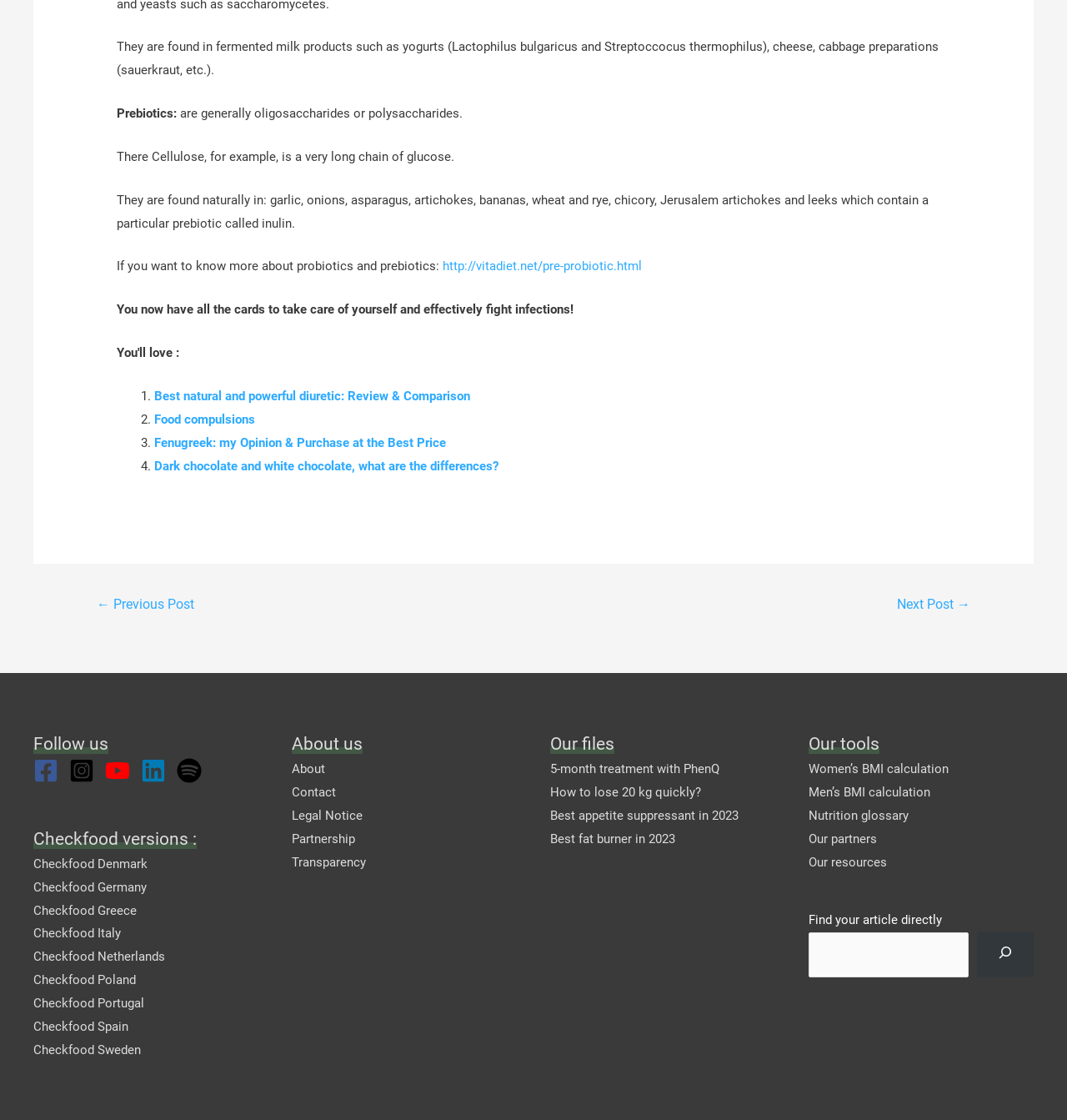Find the bounding box coordinates of the element I should click to carry out the following instruction: "Go to the previous post".

[0.072, 0.527, 0.201, 0.555]